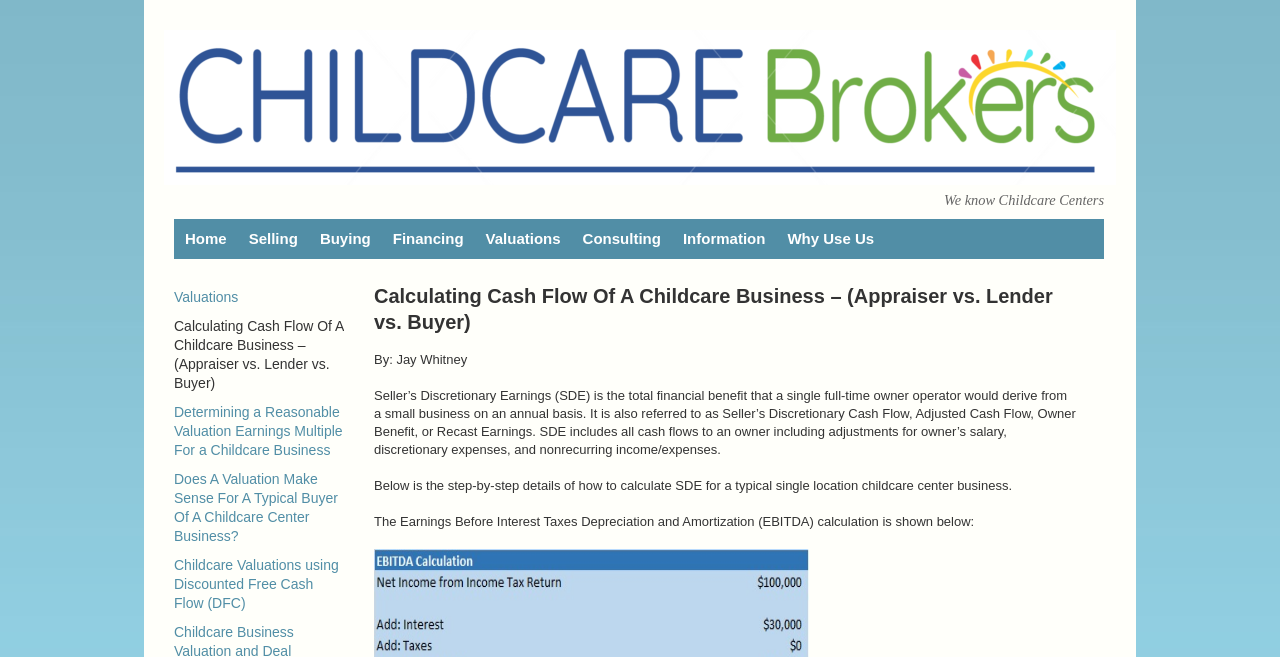Using the information from the screenshot, answer the following question thoroughly:
What is Seller’s Discretionary Earnings (SDE)?

According to the webpage, Seller’s Discretionary Earnings (SDE) is defined as the total financial benefit that a single full-time owner operator would derive from a small business on an annual basis. It is also referred to as Seller’s Discretionary Cash Flow, Adjusted Cash Flow, Owner Benefit, or Recast Earnings.